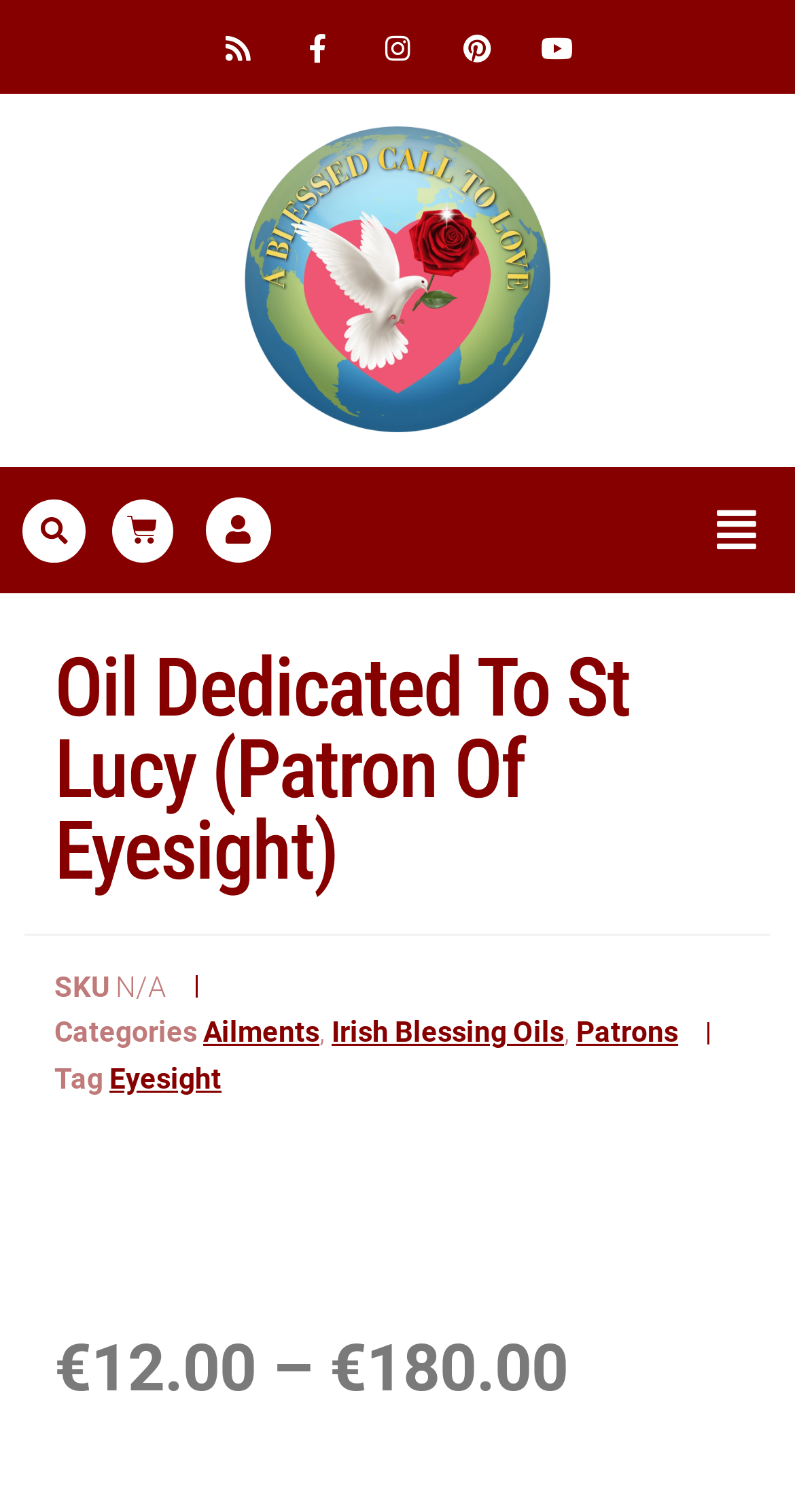What is the product dedicated to?
Using the picture, provide a one-word or short phrase answer.

St Lucy (Patron Of Eyesight)